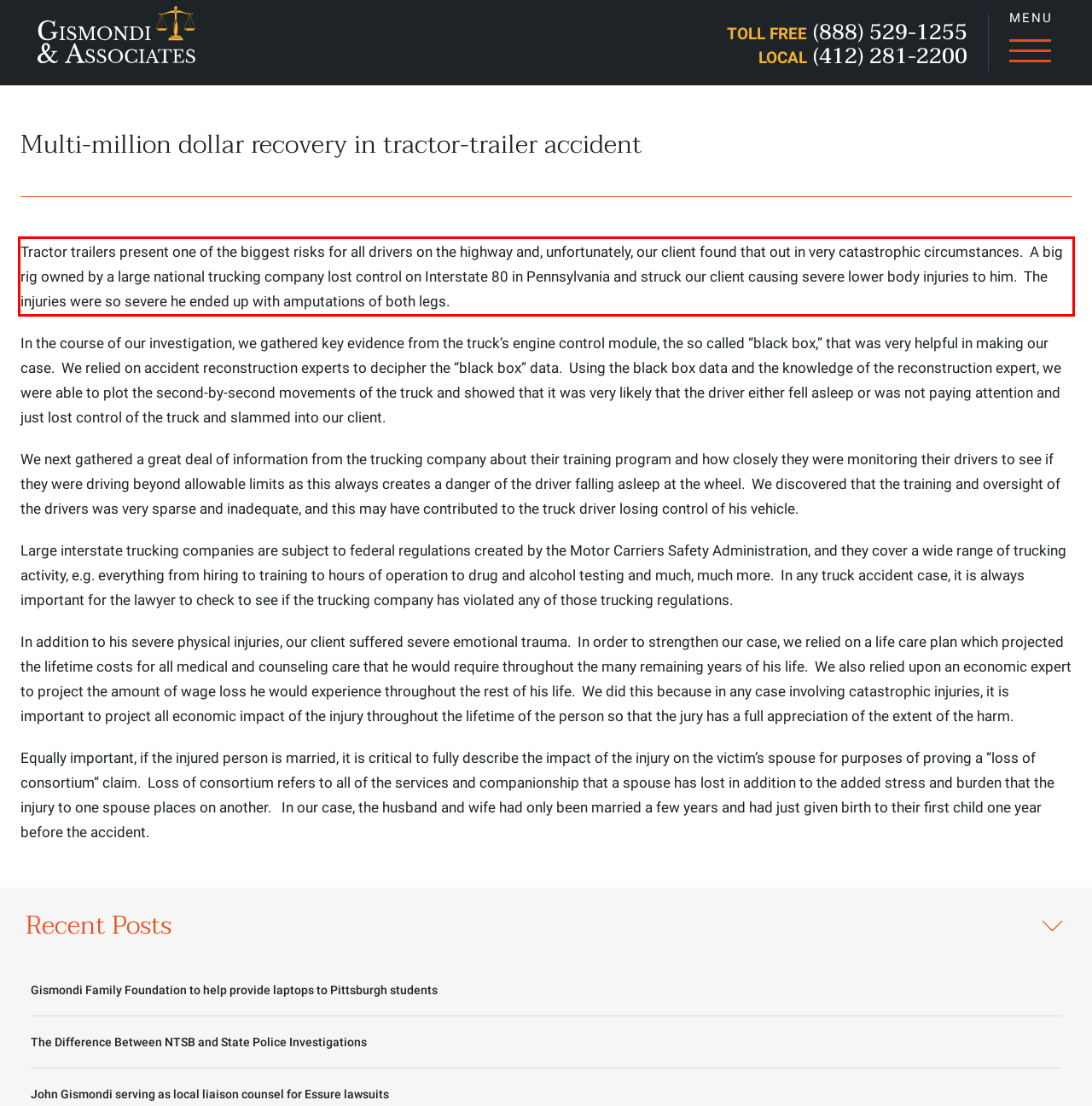Examine the screenshot of the webpage, locate the red bounding box, and generate the text contained within it.

Tractor trailers present one of the biggest risks for all drivers on the highway and, unfortunately, our client found that out in very catastrophic circumstances. A big rig owned by a large national trucking company lost control on Interstate 80 in Pennsylvania and struck our client causing severe lower body injuries to him. The injuries were so severe he ended up with amputations of both legs.